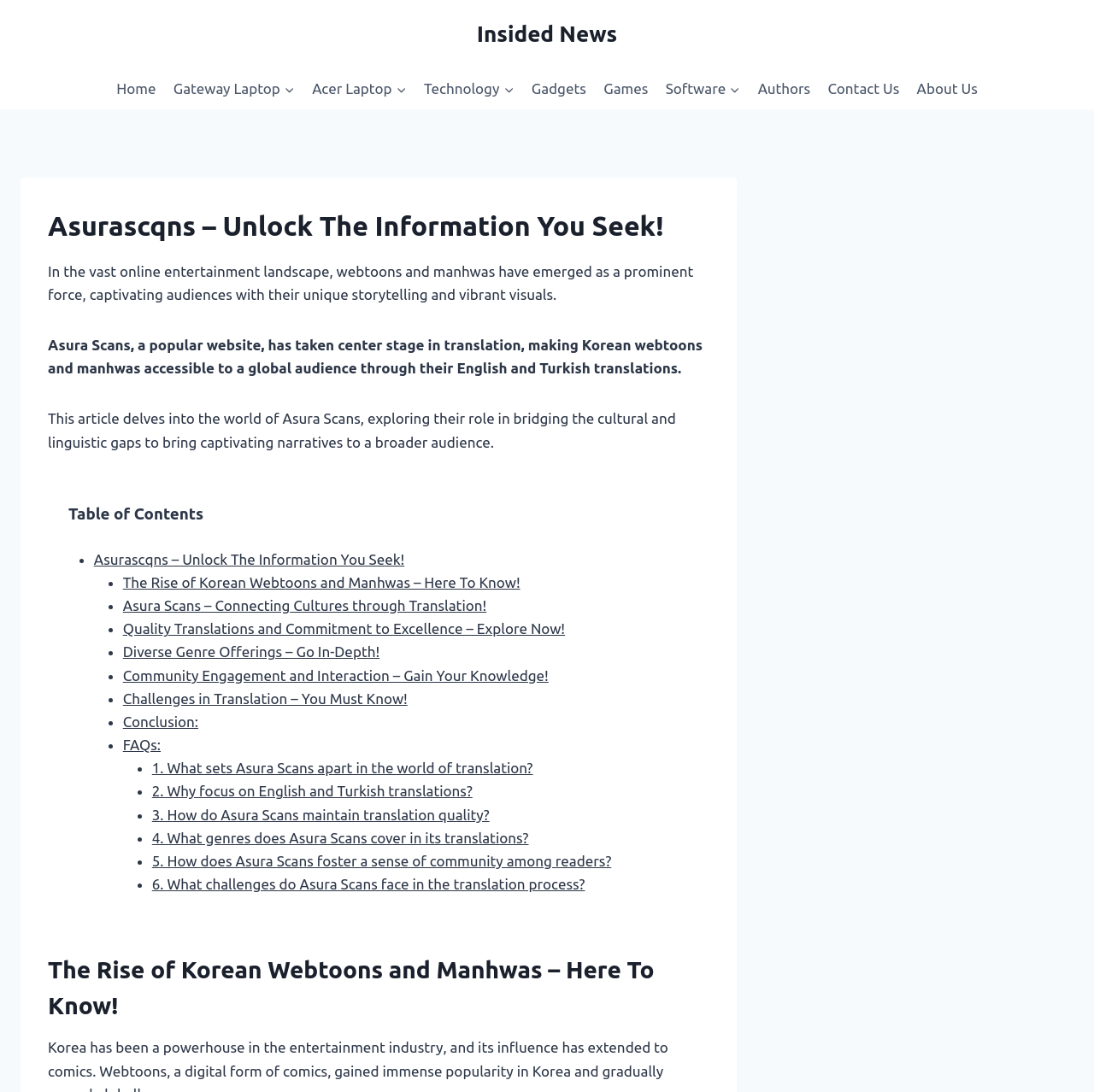Refer to the screenshot and give an in-depth answer to this question: How many languages does Asura Scans translate to?

According to the webpage, Asura Scans translates Korean webtoons and manhwas into English and Turkish, which means they translate to two languages.